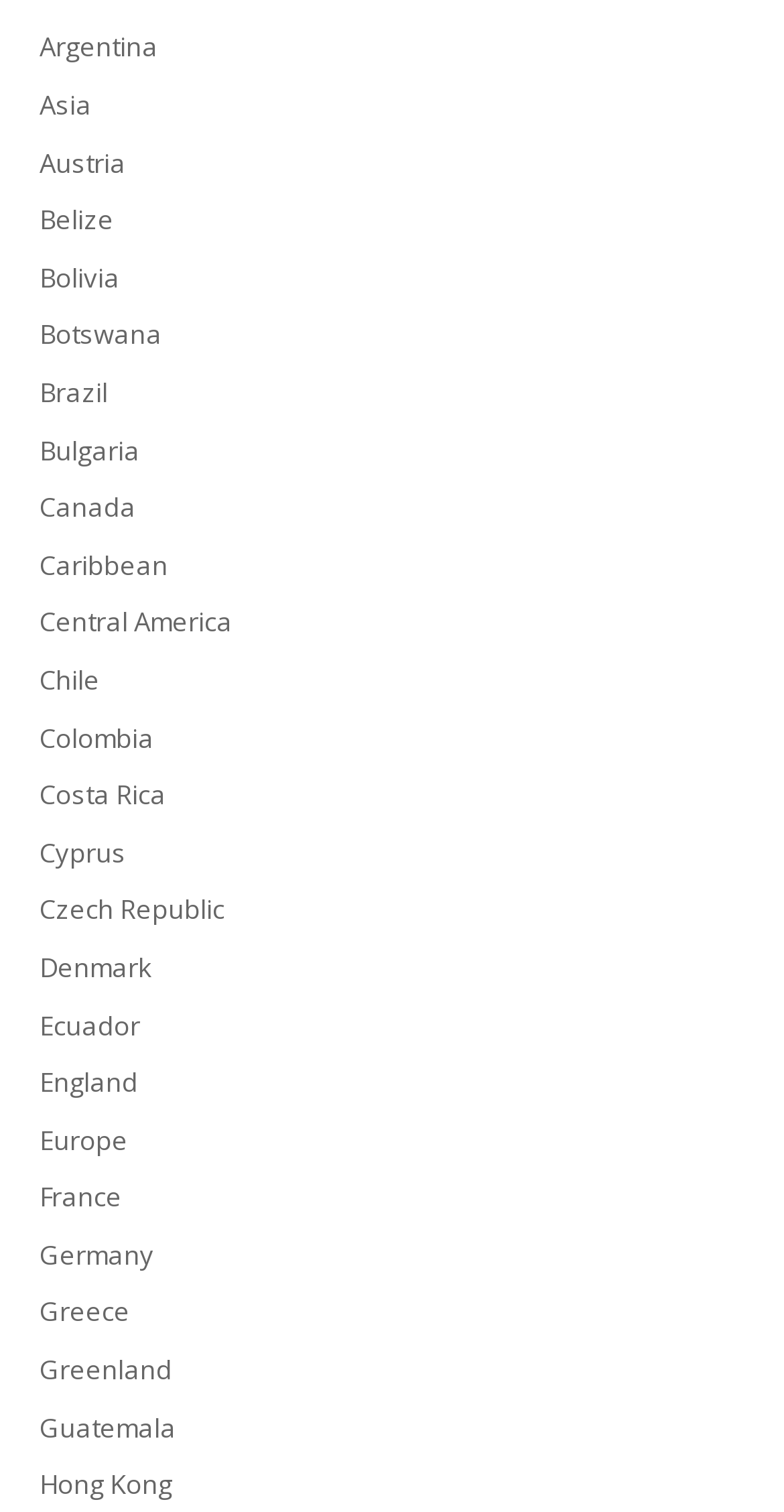How many continents are represented?
Please answer using one word or phrase, based on the screenshot.

At least 3